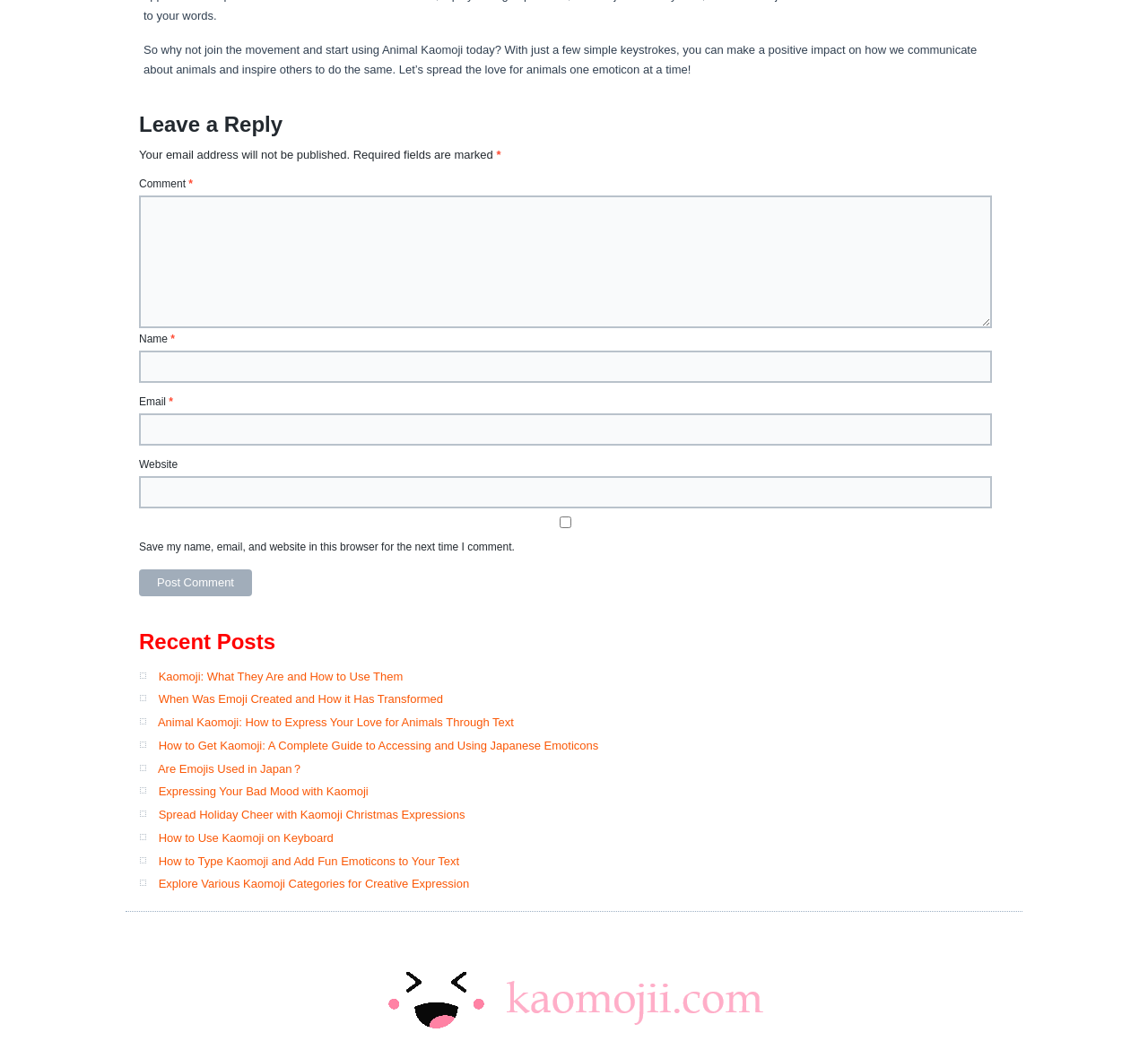What is the purpose of the website?
Based on the screenshot, provide your answer in one word or phrase.

Spread love for animals